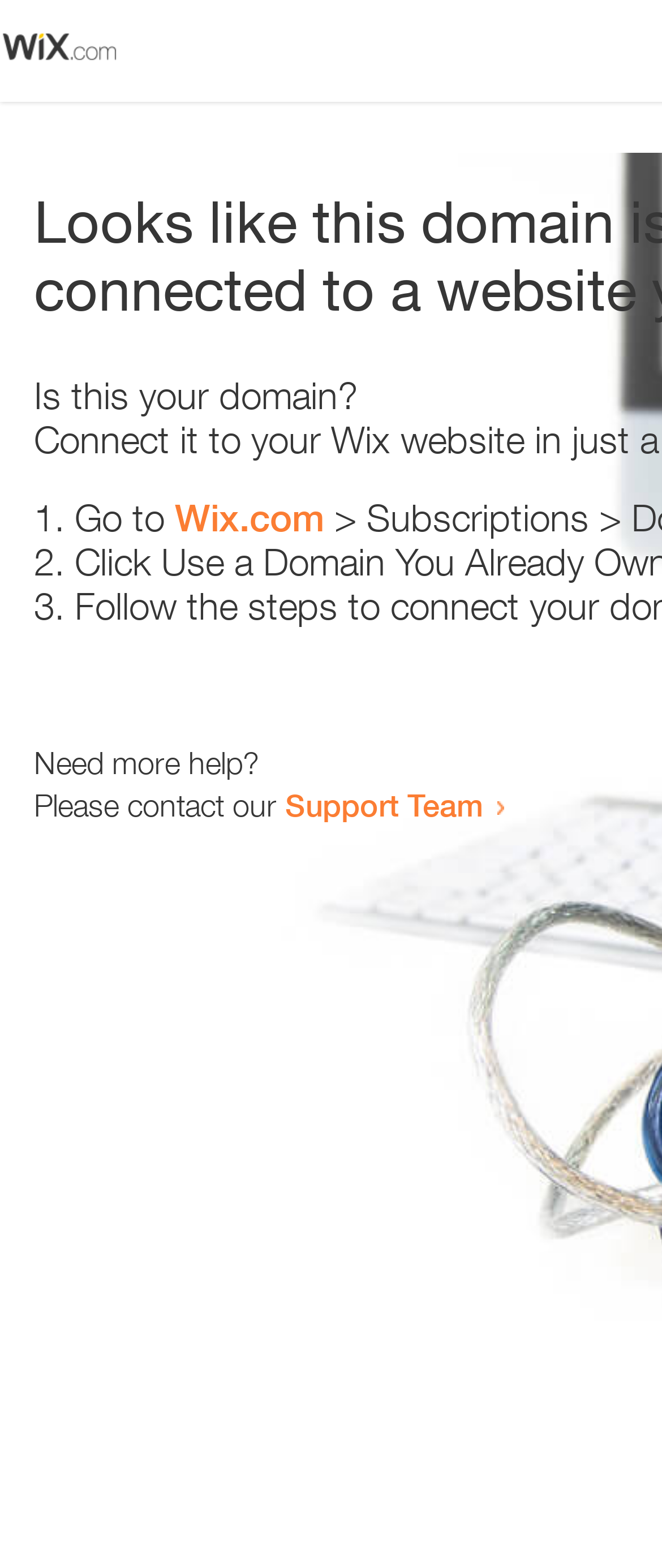Provide a brief response to the question below using one word or phrase:
How many sentences are there in the main text?

3